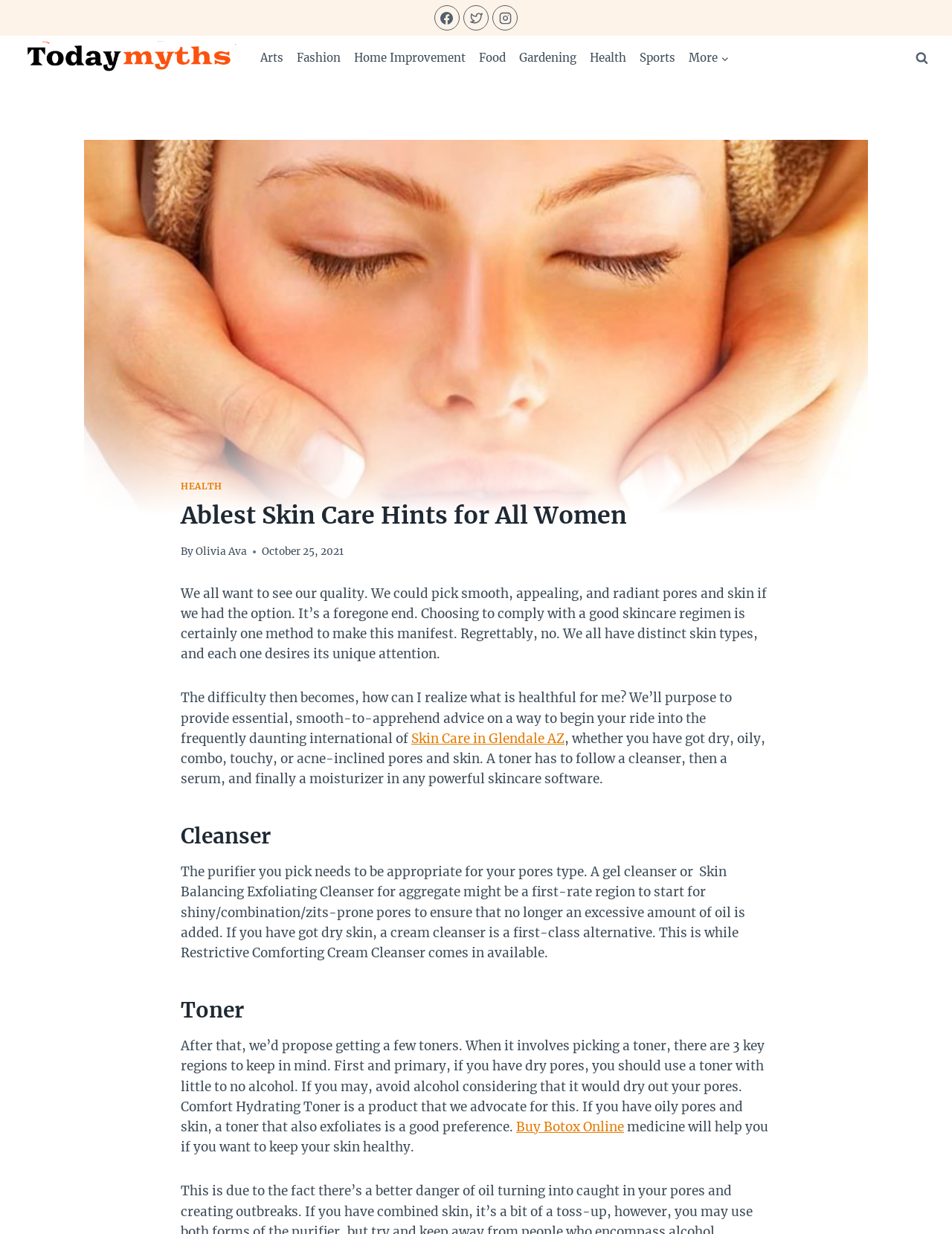Locate the UI element described as follows: "Skin Care in Glendale AZ". Return the bounding box coordinates as four float numbers between 0 and 1 in the order [left, top, right, bottom].

[0.432, 0.592, 0.593, 0.605]